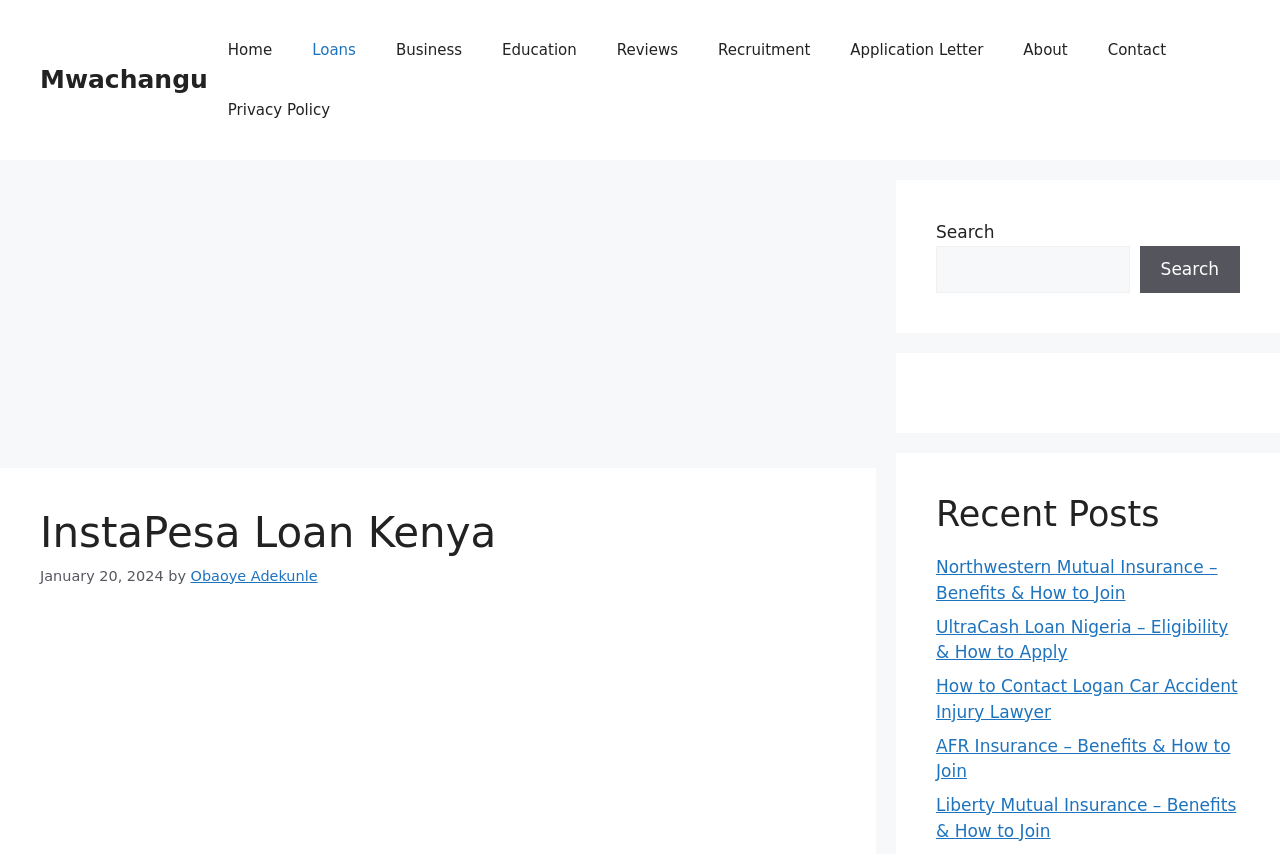What is the date displayed on the webpage?
Using the image as a reference, answer with just one word or a short phrase.

January 20, 2024